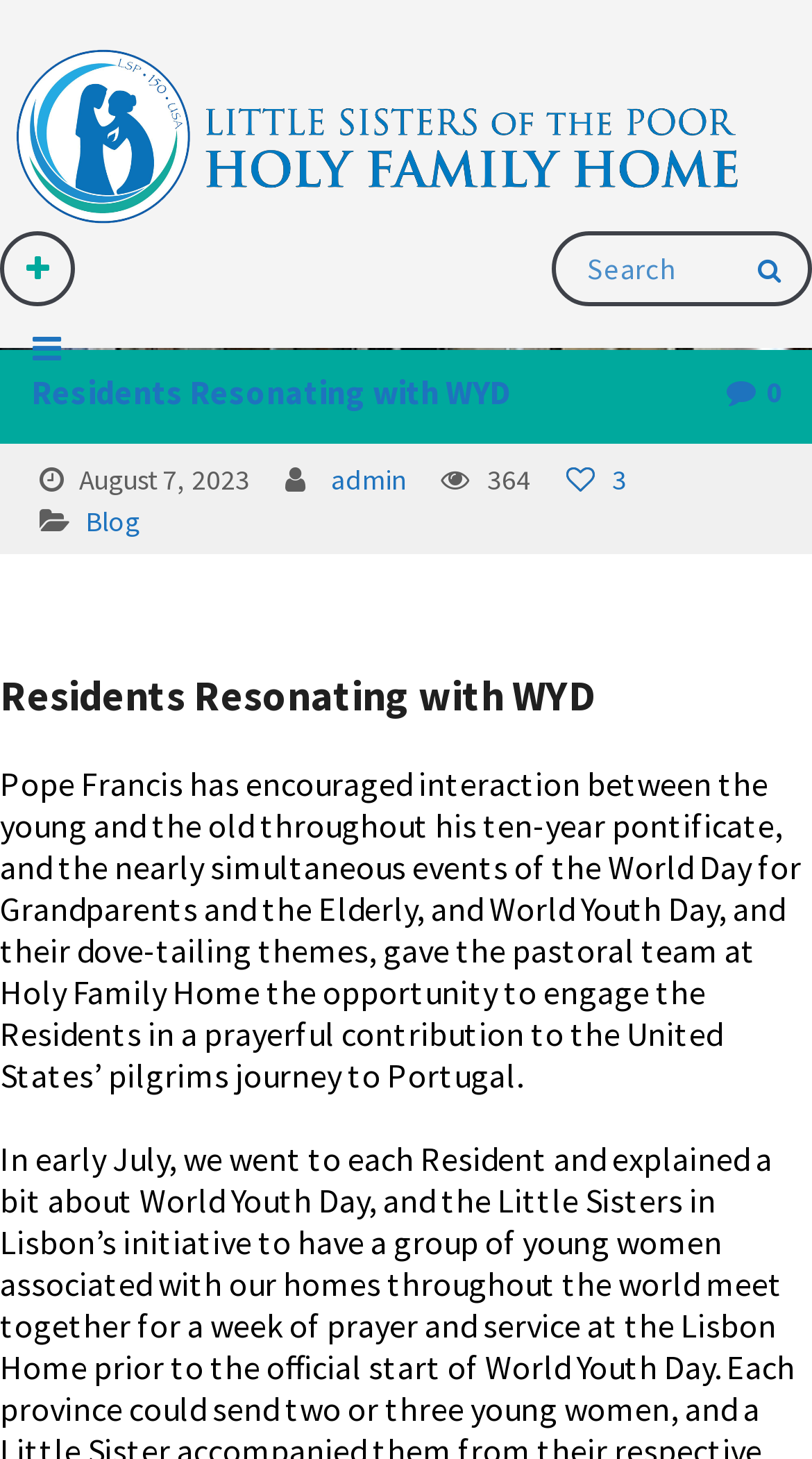Identify the bounding box coordinates of the HTML element based on this description: "admin".

[0.408, 0.317, 0.5, 0.341]